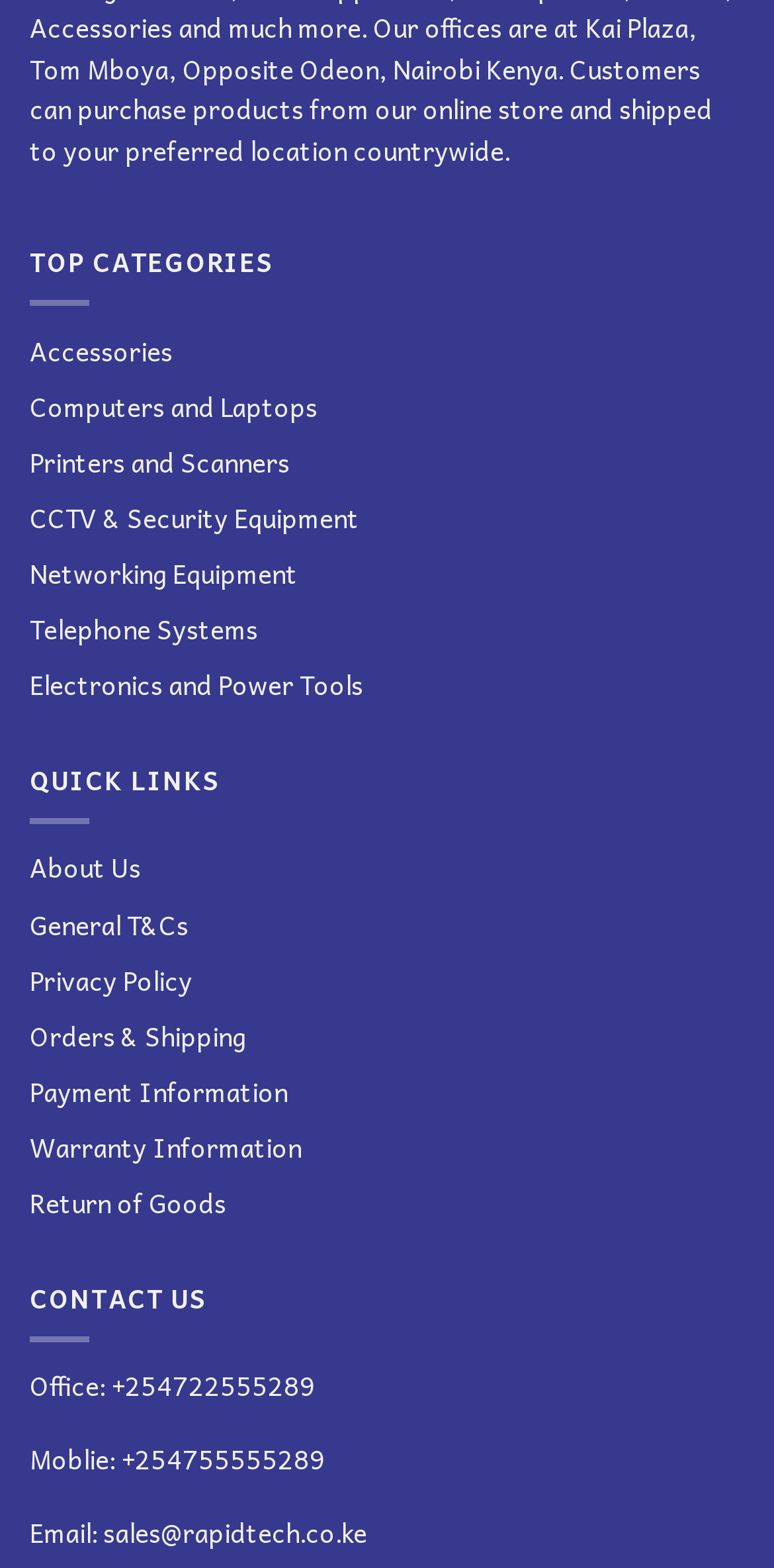Show the bounding box coordinates of the region that should be clicked to follow the instruction: "Browse Accessories."

[0.038, 0.21, 0.223, 0.236]